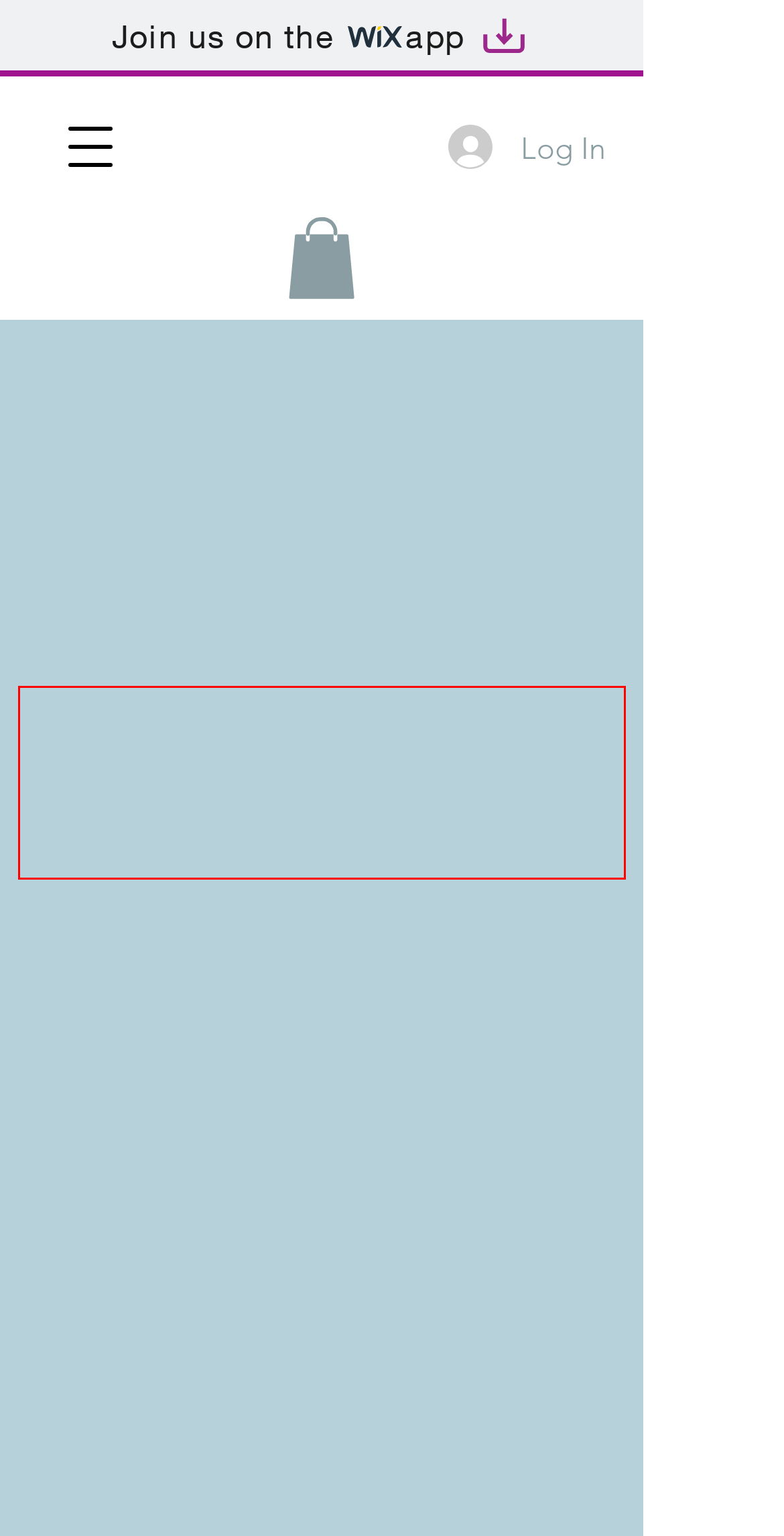You are given a screenshot of a webpage with a UI element highlighted by a red bounding box. Please perform OCR on the text content within this red bounding box.

I now live in Newcastle upon Tyne where I have settled to develop my passion and aim to help others, through my counselling practice.